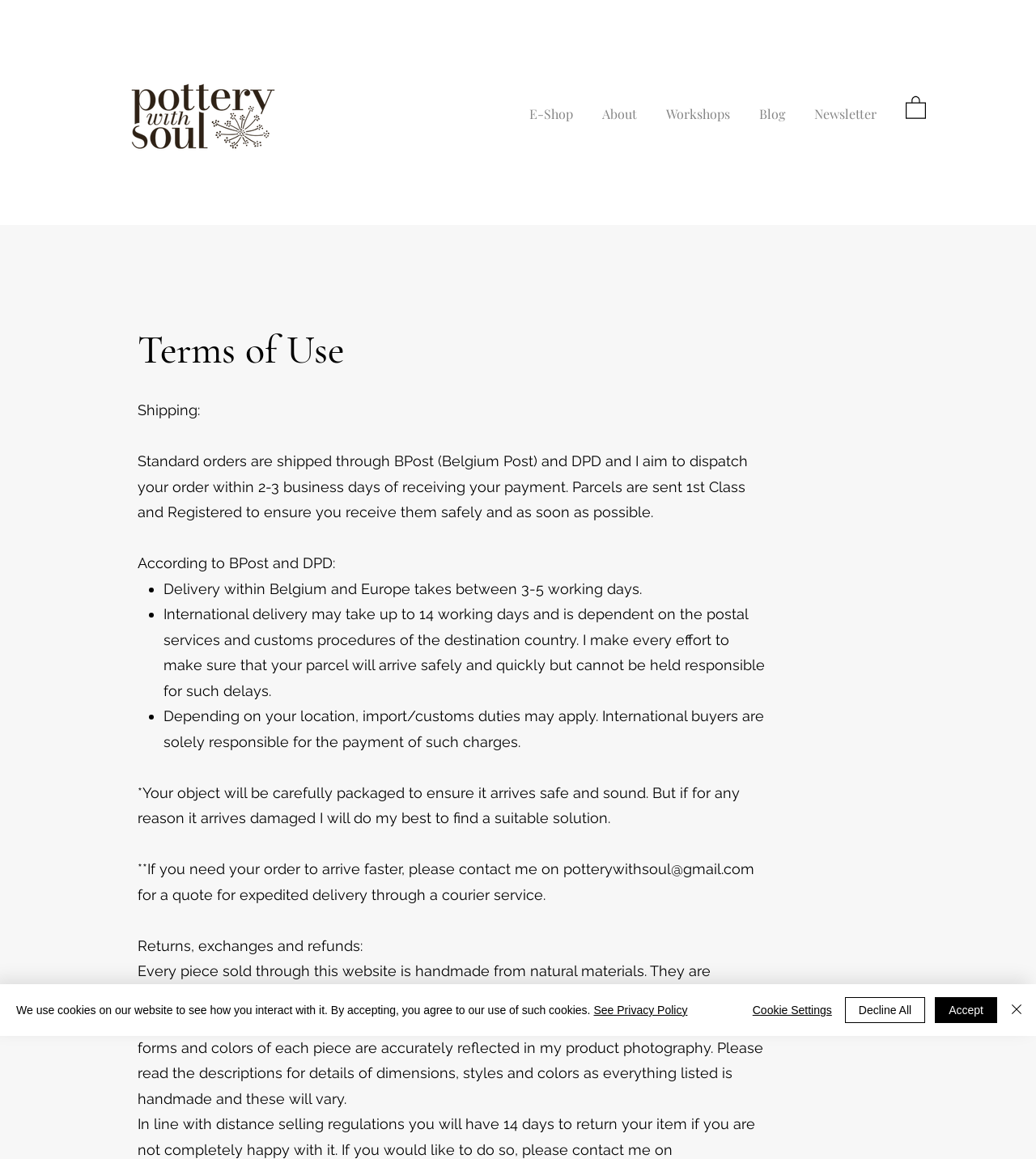Please determine the primary heading and provide its text.

Terms of Use